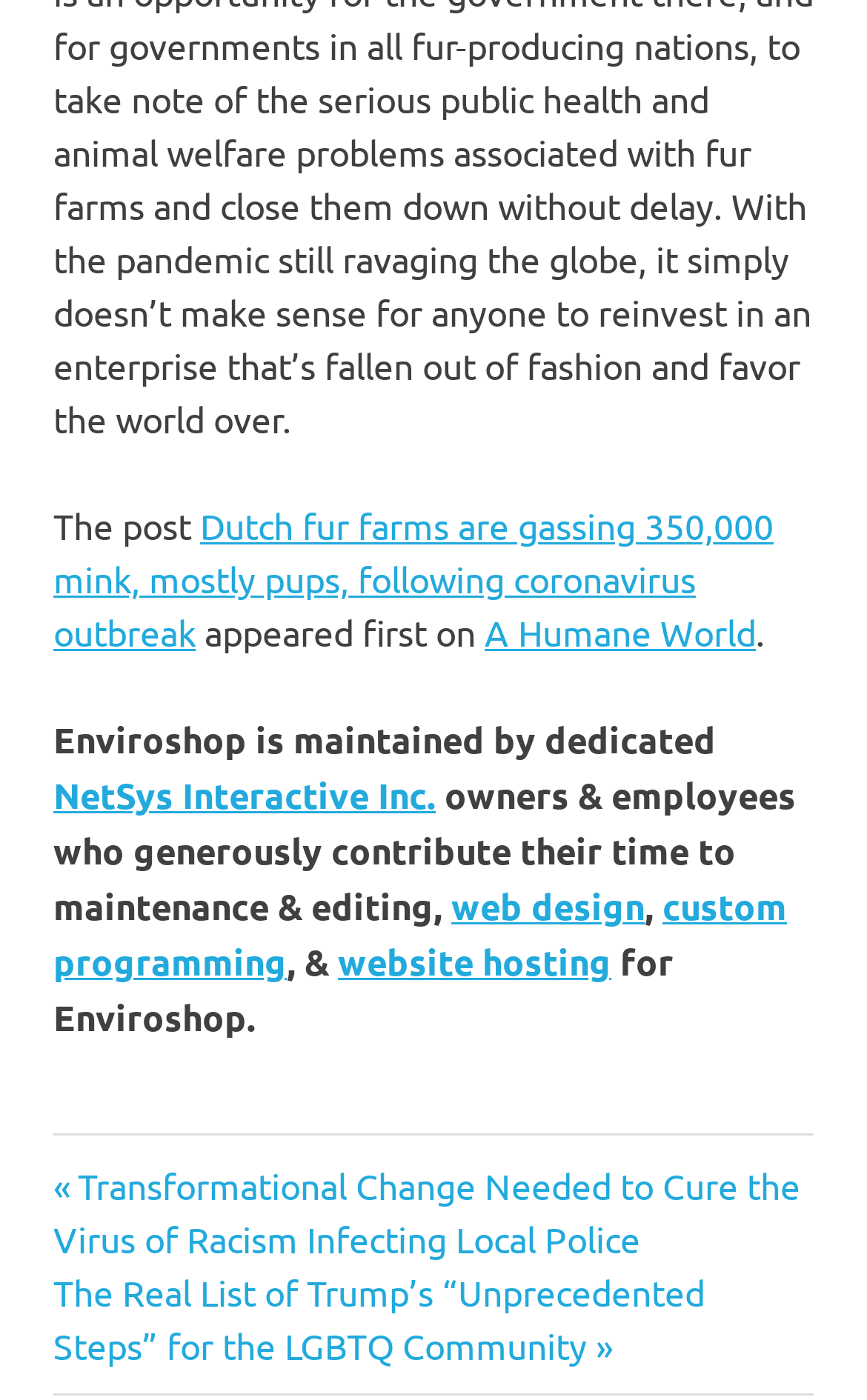Answer the question below in one word or phrase:
What services does NetSys Interactive Inc. provide?

web design, custom programming, website hosting